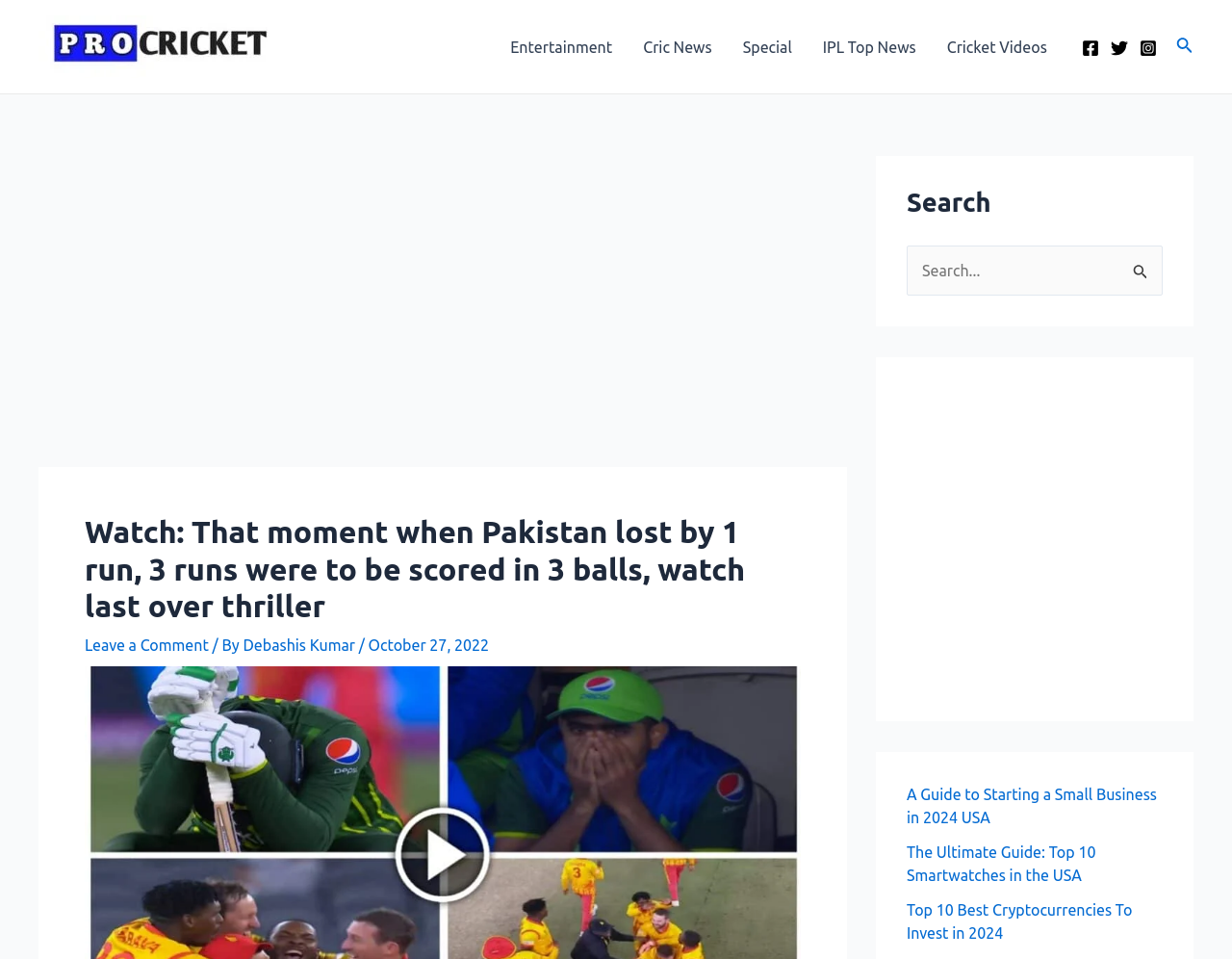Locate the UI element described as follows: "parent_node: Search for: value="Search"". Return the bounding box coordinates as four float numbers between 0 and 1 in the order [left, top, right, bottom].

[0.909, 0.256, 0.944, 0.298]